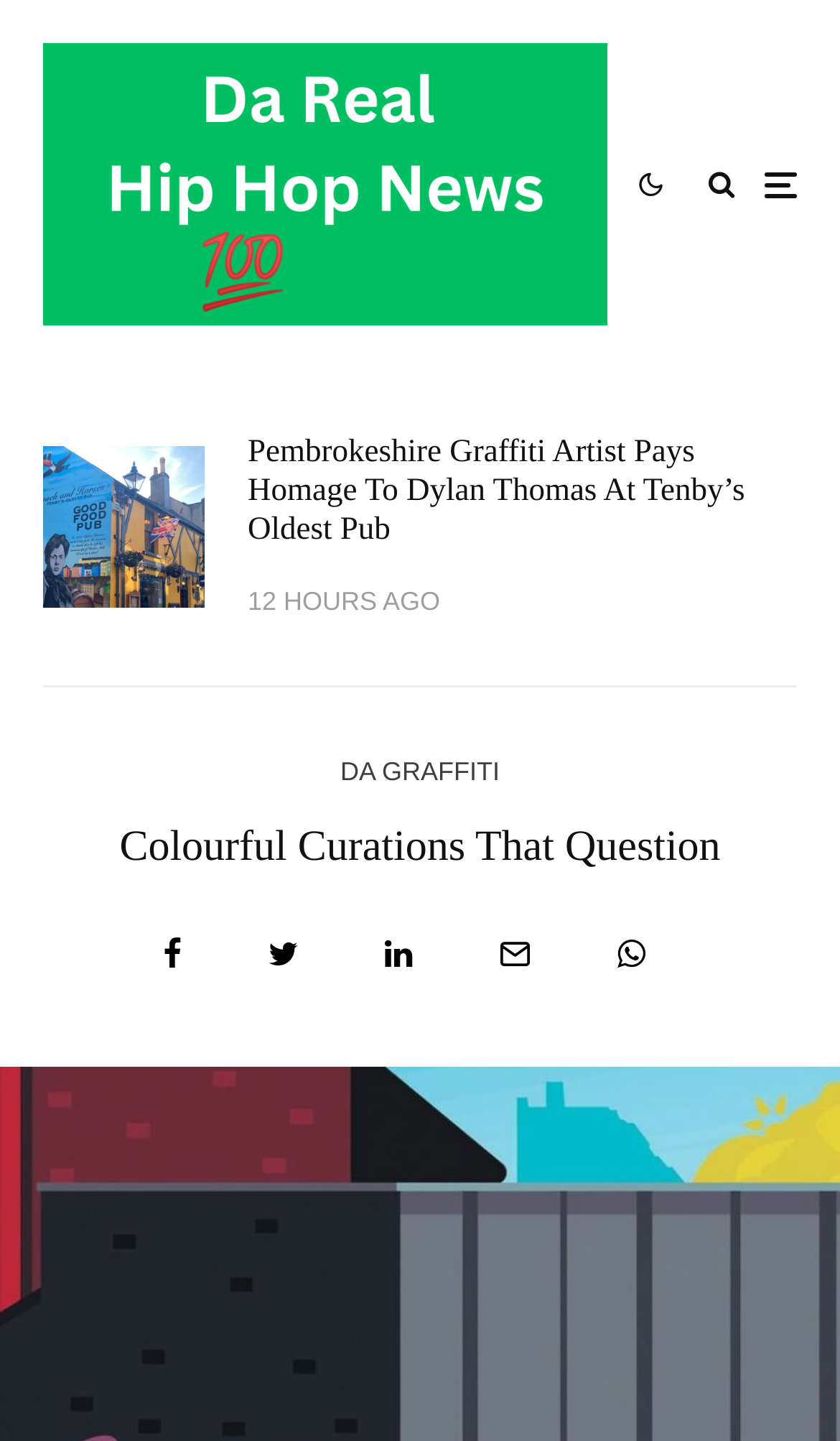Produce an extensive caption that describes everything on the webpage.

This webpage appears to be a news article or blog post. At the top, there are four social media links, including Facebook, Twitter, and two others, aligned horizontally and taking up about a quarter of the screen width. 

Below these social media links, there is a main article section that occupies most of the screen. The article's title, "Pembrokeshire Graffiti Artist Pays Homage To Dylan Thomas At Tenby’s Oldest Pub", is prominently displayed in a larger font size. The title is a link, and it is positioned above a timestamp that indicates the article was posted 12 hours ago.

To the right of the article title, there is a link labeled "DA GRAFFITI". The webpage's main heading, "Colourful Curations That Question", is located below the article title and timestamp. 

At the bottom of the screen, there are five social media sharing links, including "Share", "Tweet", "Share", "Email", and "Share", aligned horizontally and taking up about half of the screen width.